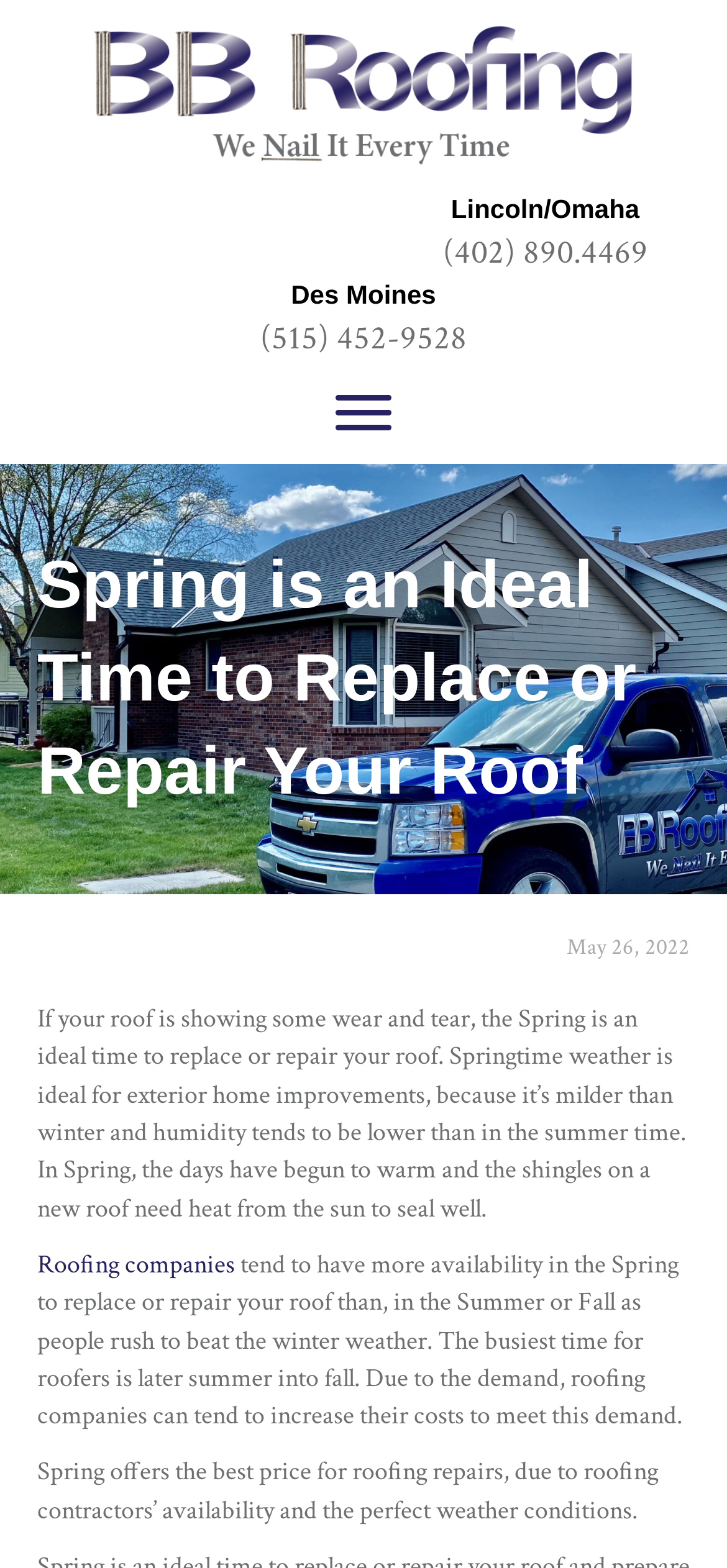Using the information shown in the image, answer the question with as much detail as possible: What is the busiest time for roofers?

I found the answer by reading the static text element that says 'The busiest time for roofers is later summer into fall...' which is located in the main content area of the webpage.